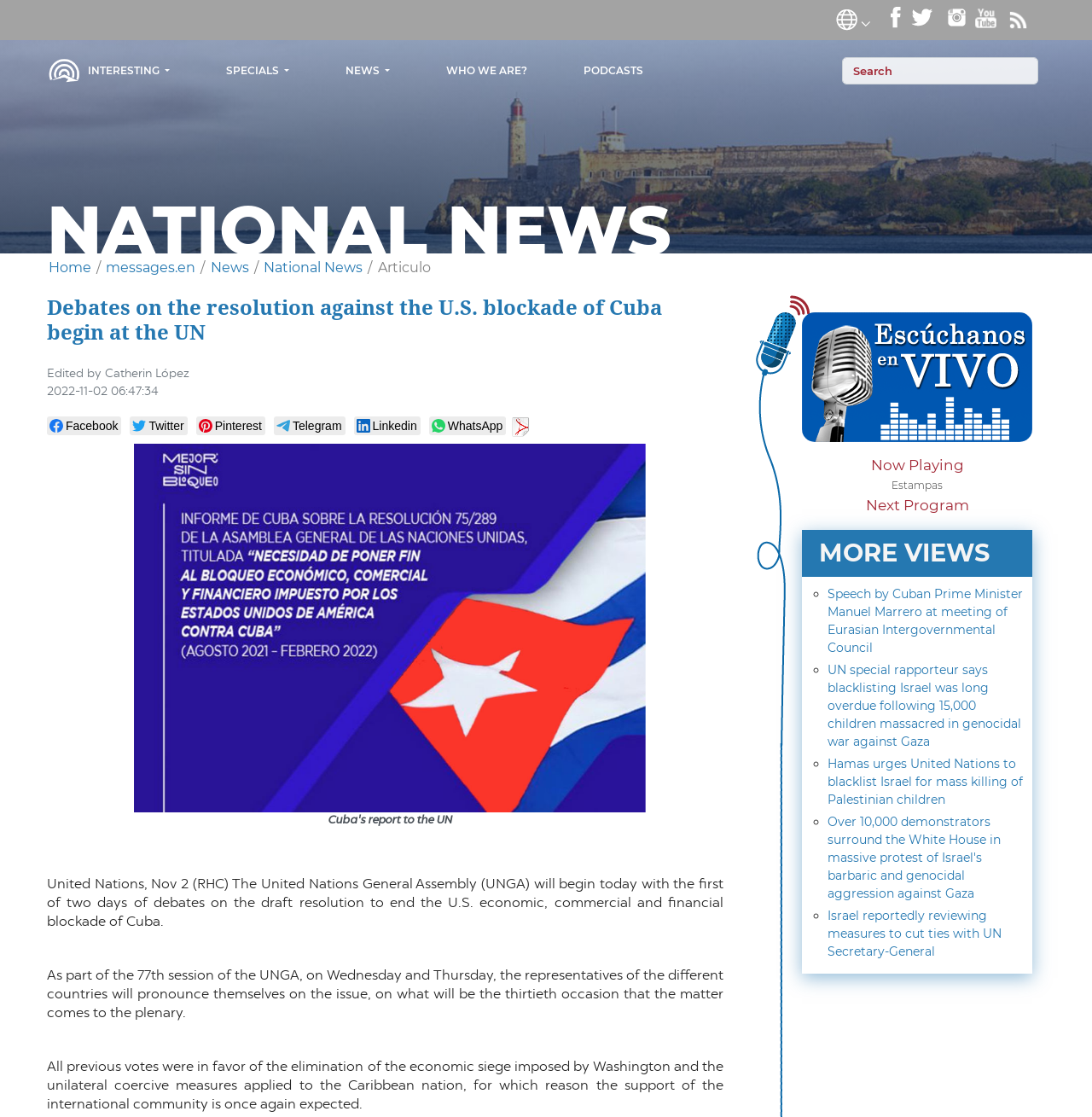What social media platforms are available for sharing?
Refer to the image and answer the question using a single word or phrase.

Facebook, Twitter, Pinterest, Telegram, Linkedin, WhatsApp